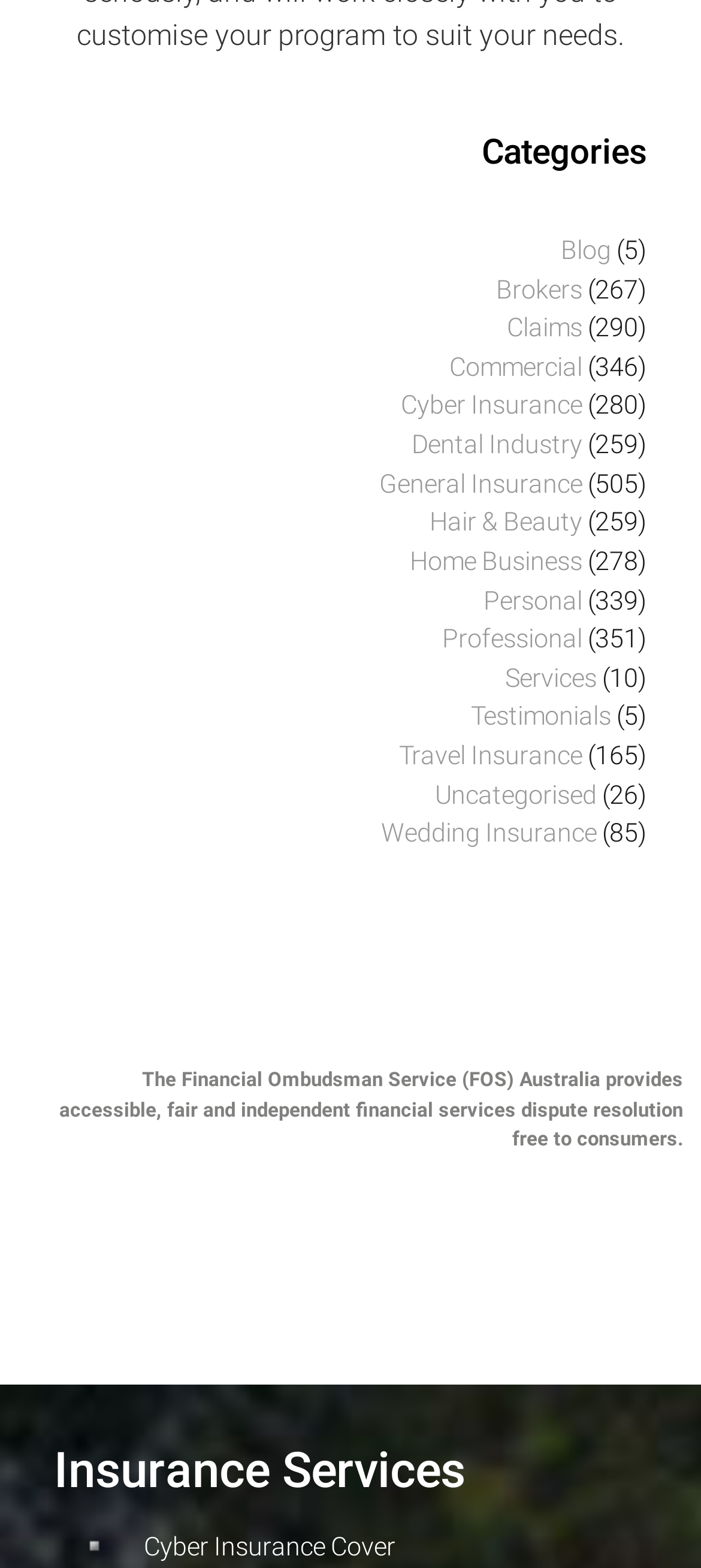Please locate the clickable area by providing the bounding box coordinates to follow this instruction: "Learn about Cyber Insurance Cover".

[0.115, 0.975, 0.9, 1.0]